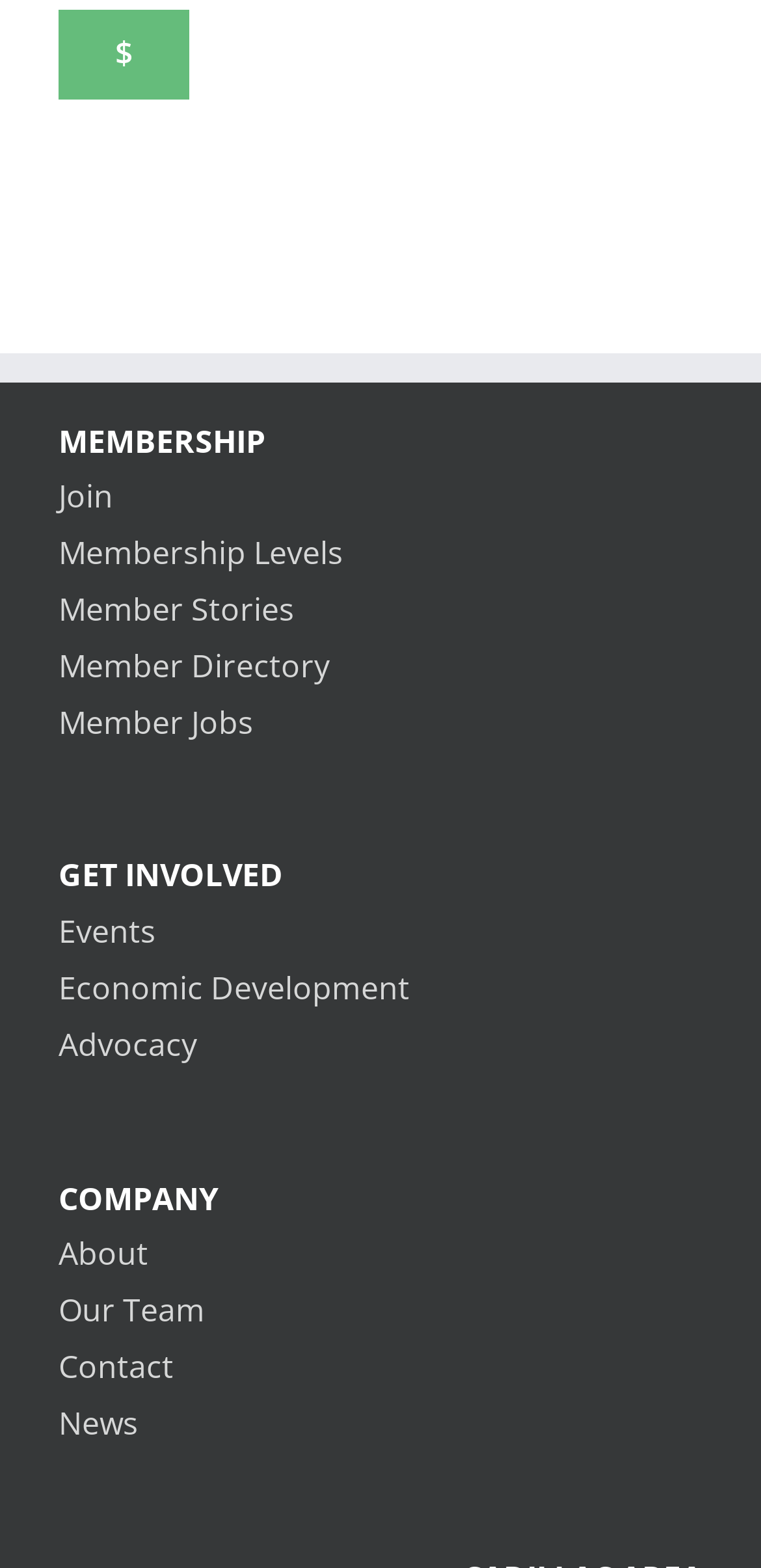Identify the bounding box coordinates of the element that should be clicked to fulfill this task: "View Membership Levels". The coordinates should be provided as four float numbers between 0 and 1, i.e., [left, top, right, bottom].

[0.077, 0.339, 0.451, 0.366]